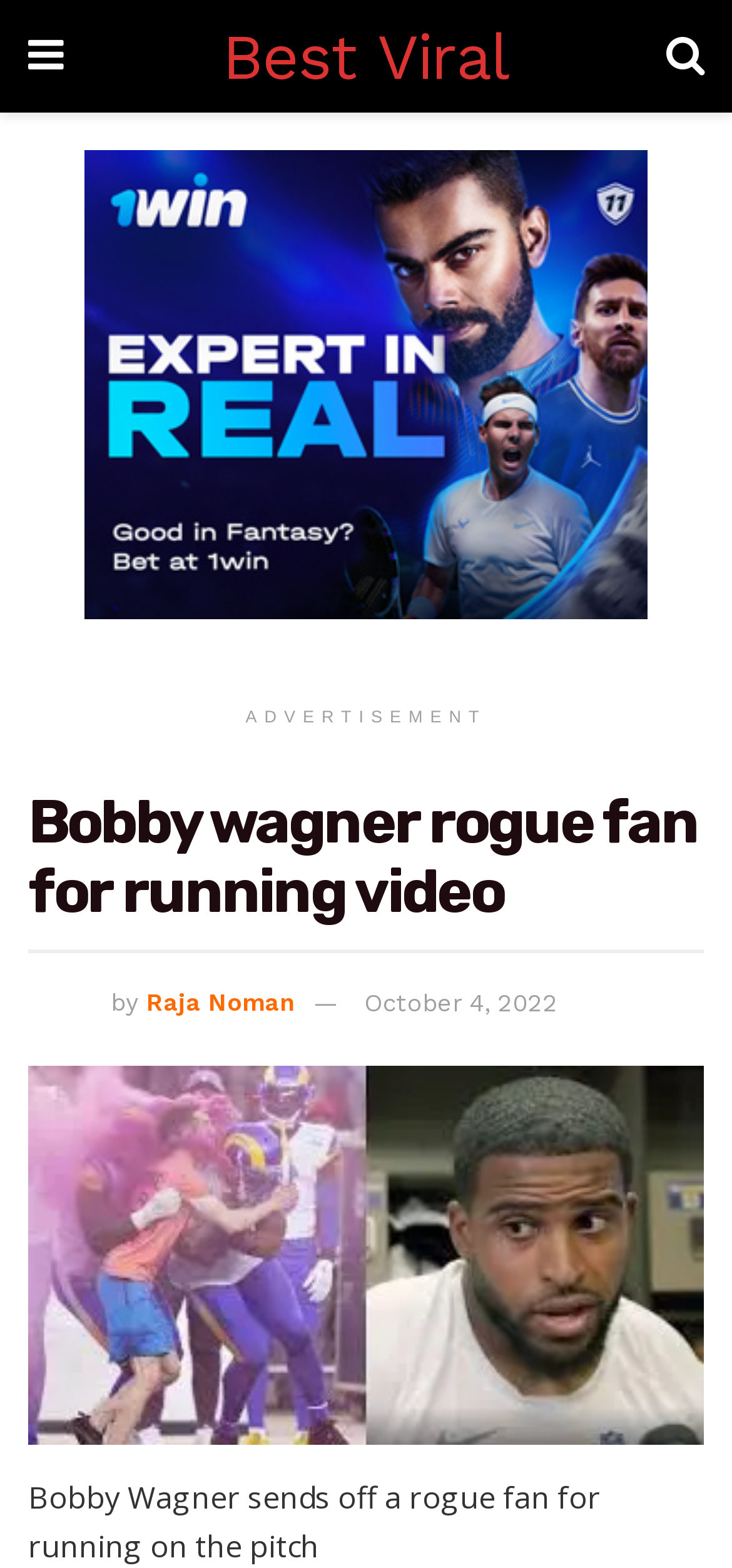Identify the bounding box for the UI element that is described as follows: "October 4, 2022".

[0.497, 0.631, 0.762, 0.649]